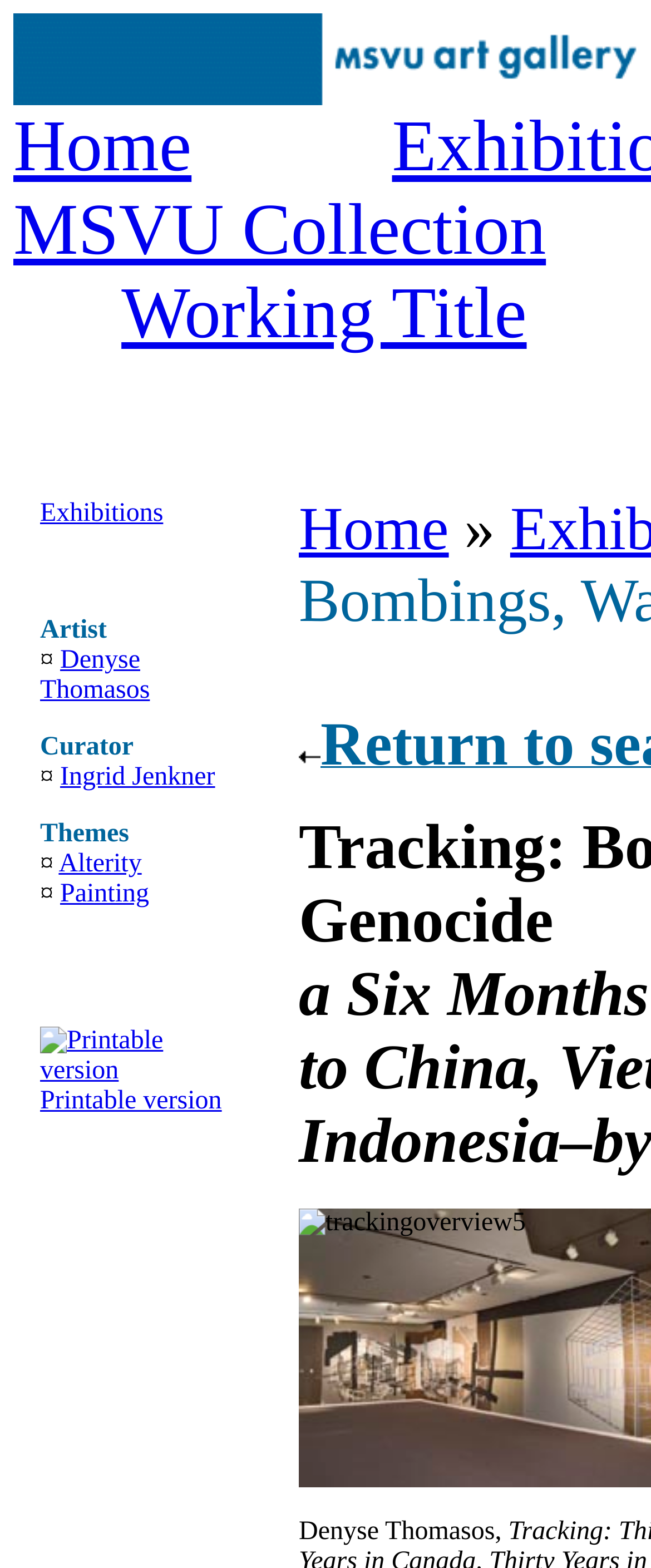What is the artist's name?
Use the information from the screenshot to give a comprehensive response to the question.

I found the artist's name by looking at the section that lists the artist, curator, and themes. The artist's name is mentioned as 'Denyse Thomasos' with a link to their profile.